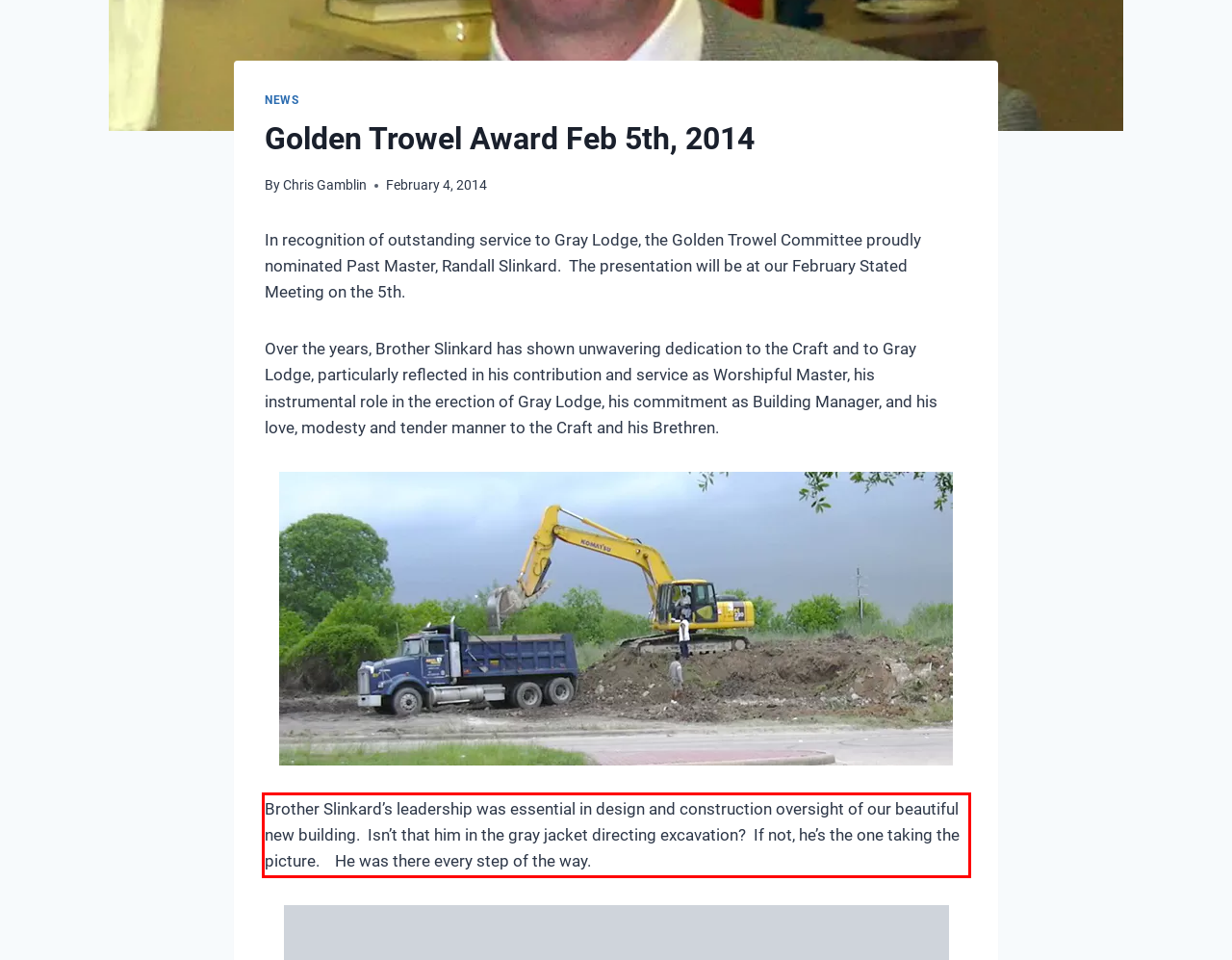There is a screenshot of a webpage with a red bounding box around a UI element. Please use OCR to extract the text within the red bounding box.

Brother Slinkard’s leadership was essential in design and construction oversight of our beautiful new building. Isn’t that him in the gray jacket directing excavation? If not, he’s the one taking the picture. He was there every step of the way.